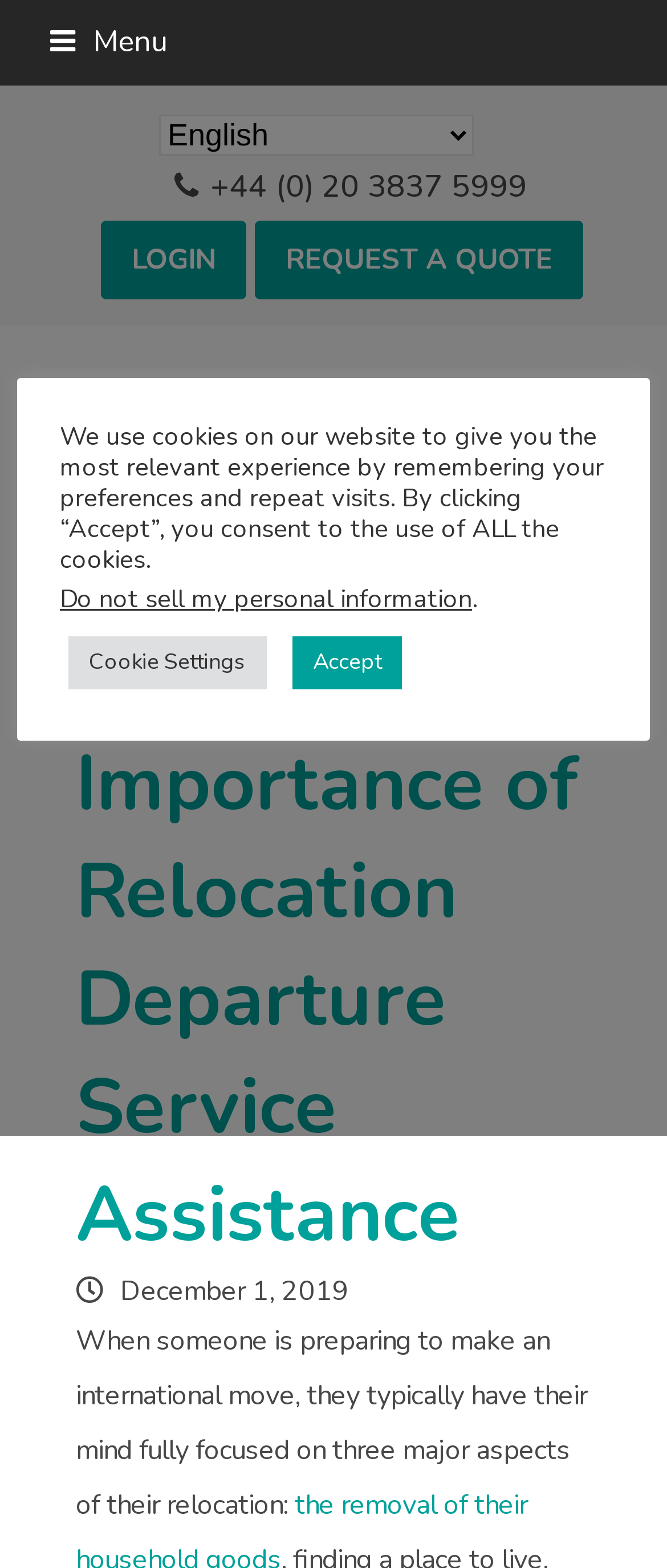Highlight the bounding box coordinates of the element you need to click to perform the following instruction: "Select a language."

[0.238, 0.073, 0.71, 0.099]